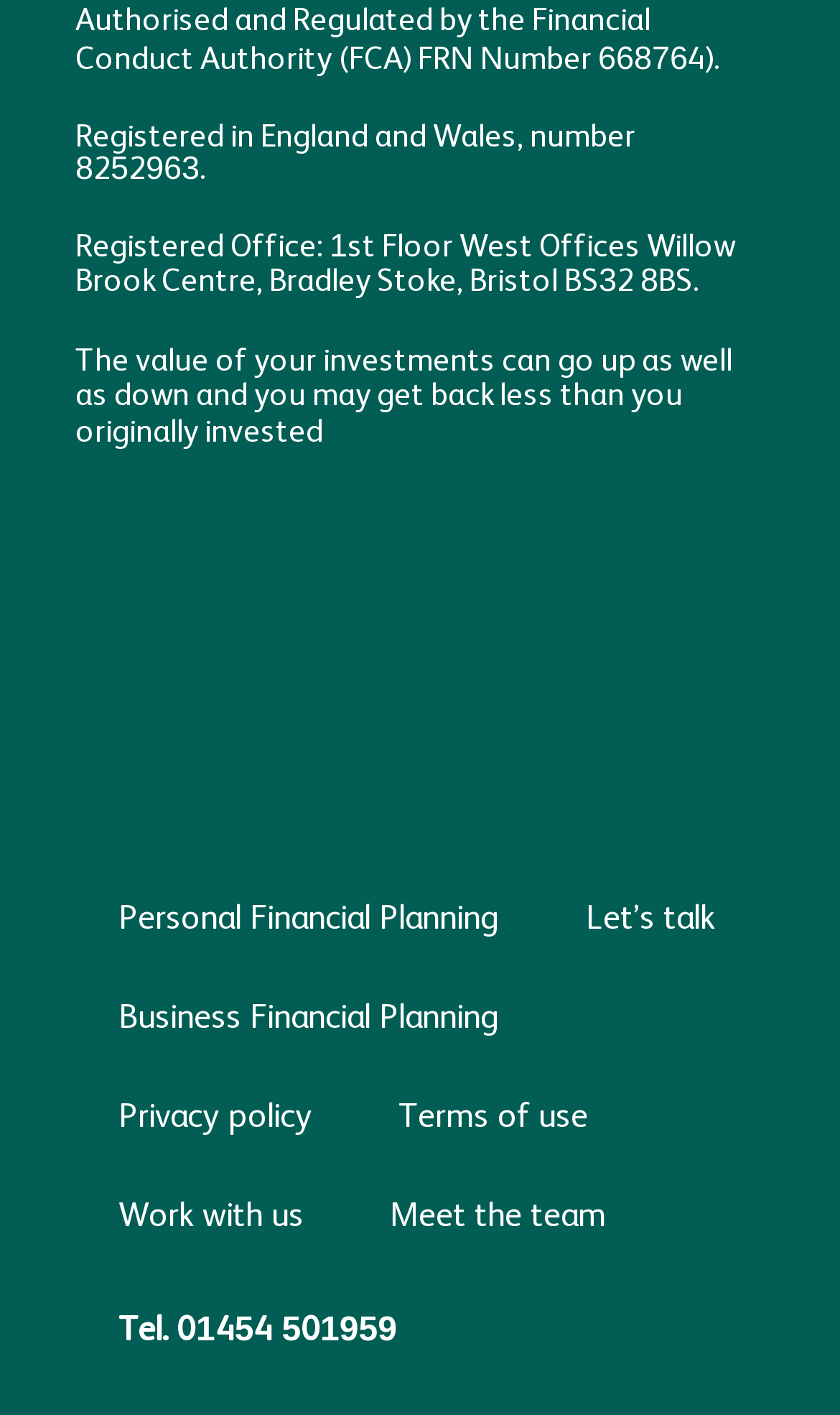What is the phone number provided?
Based on the image, answer the question in a detailed manner.

The phone number can be found in the heading element at the bottom of the webpage, which states 'Tel. 01454 501959'.